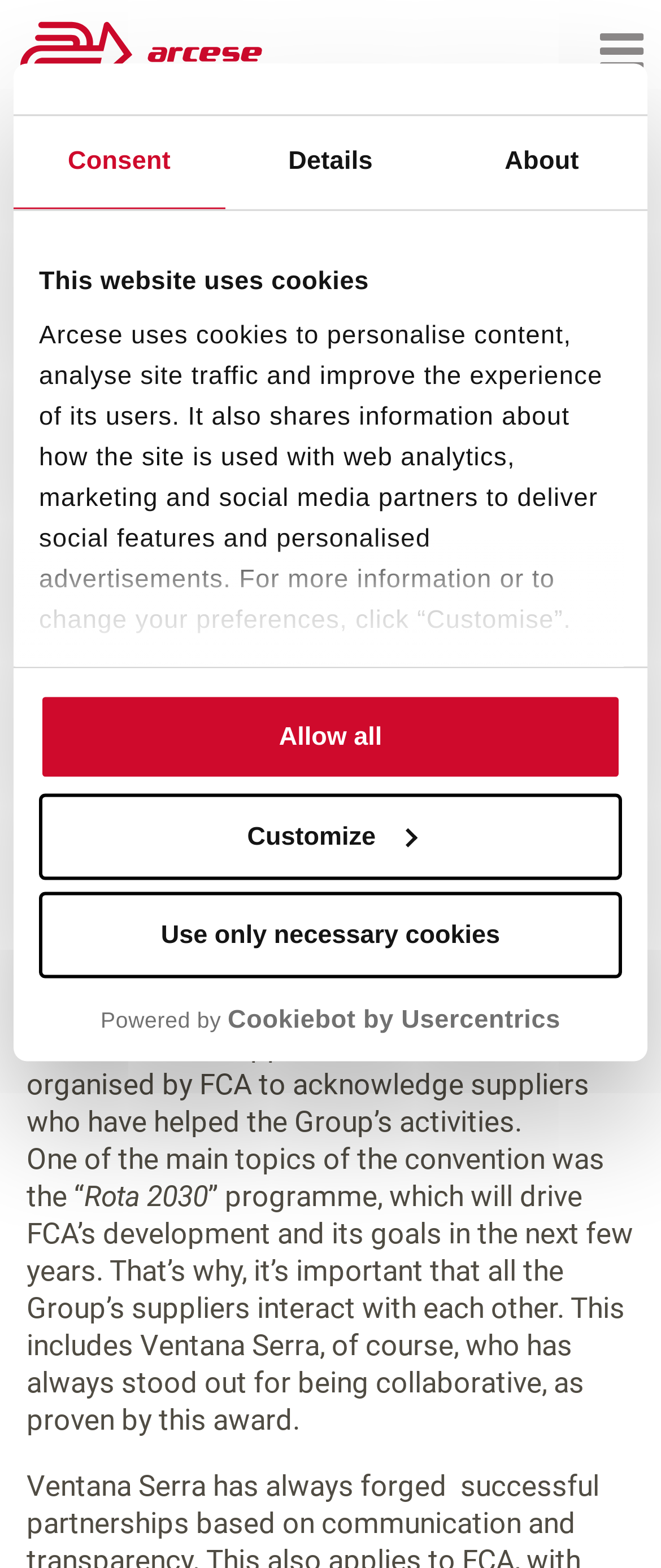Identify the bounding box coordinates of the area that should be clicked in order to complete the given instruction: "Toggle the menu". The bounding box coordinates should be four float numbers between 0 and 1, i.e., [left, top, right, bottom].

[0.908, 0.0, 0.974, 0.054]